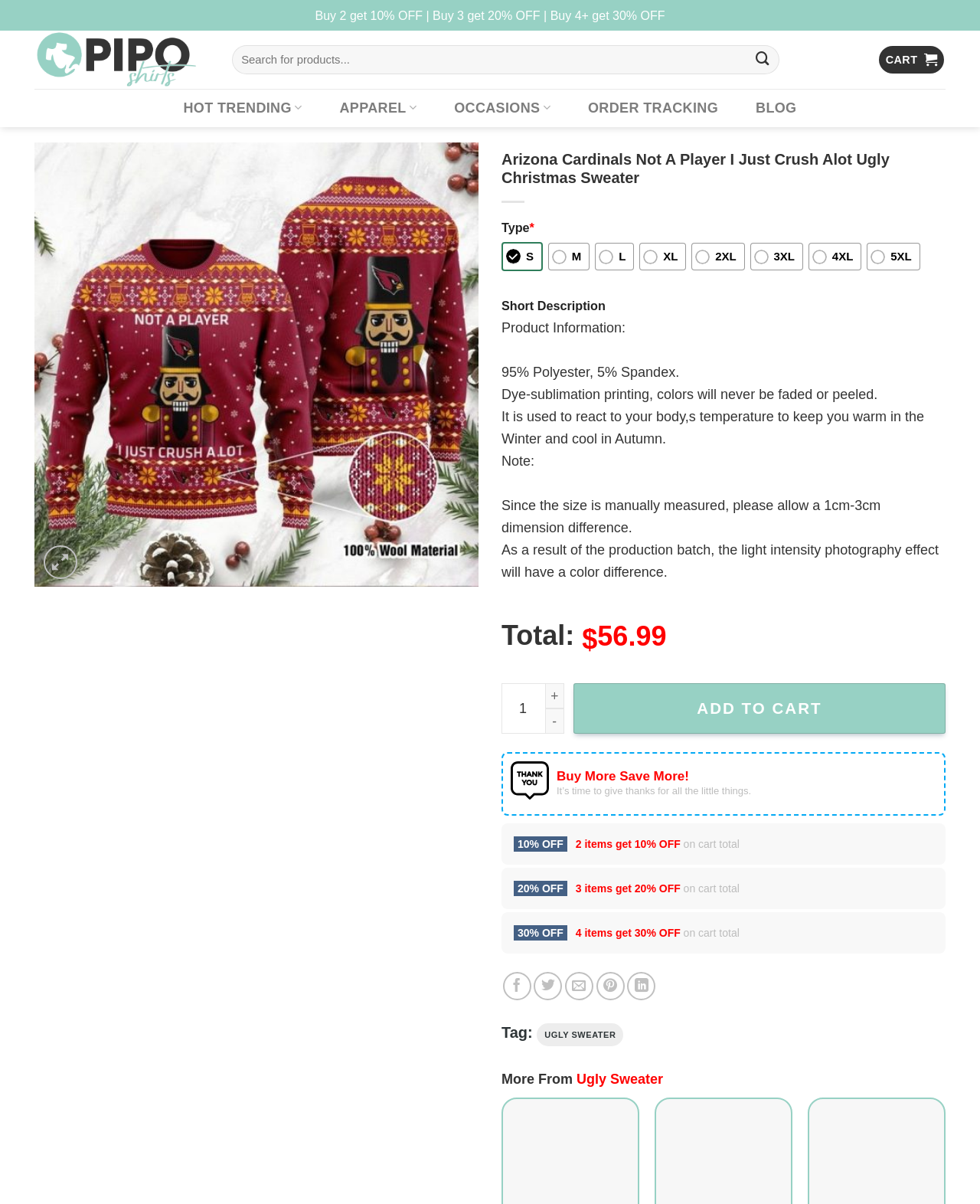Determine the bounding box coordinates of the clickable element to complete this instruction: "Add to cart". Provide the coordinates in the format of four float numbers between 0 and 1, [left, top, right, bottom].

[0.585, 0.568, 0.965, 0.61]